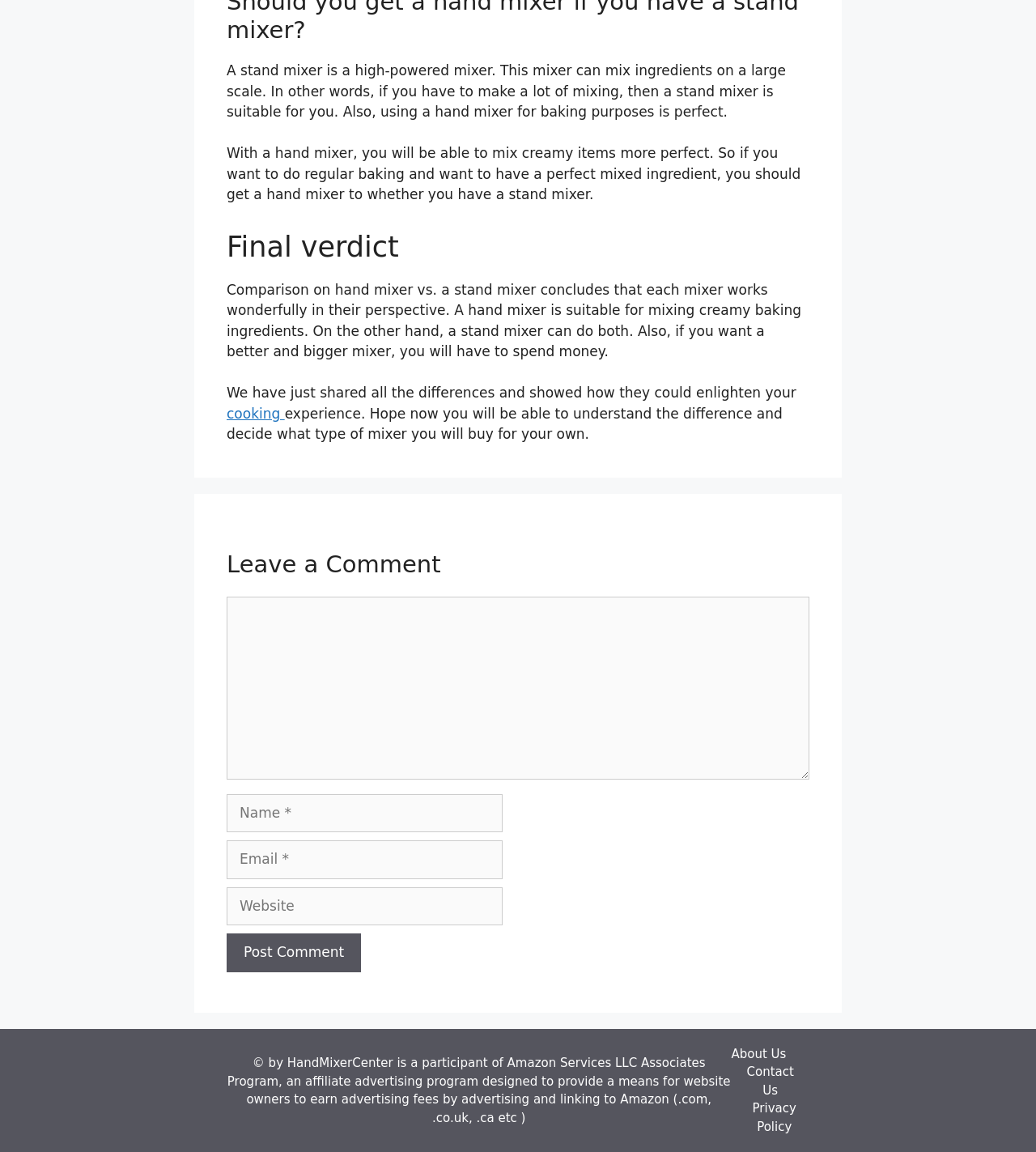Please identify the bounding box coordinates of the region to click in order to complete the given instruction: "Enter your name in the 'Name' field". The coordinates should be four float numbers between 0 and 1, i.e., [left, top, right, bottom].

[0.219, 0.689, 0.485, 0.723]